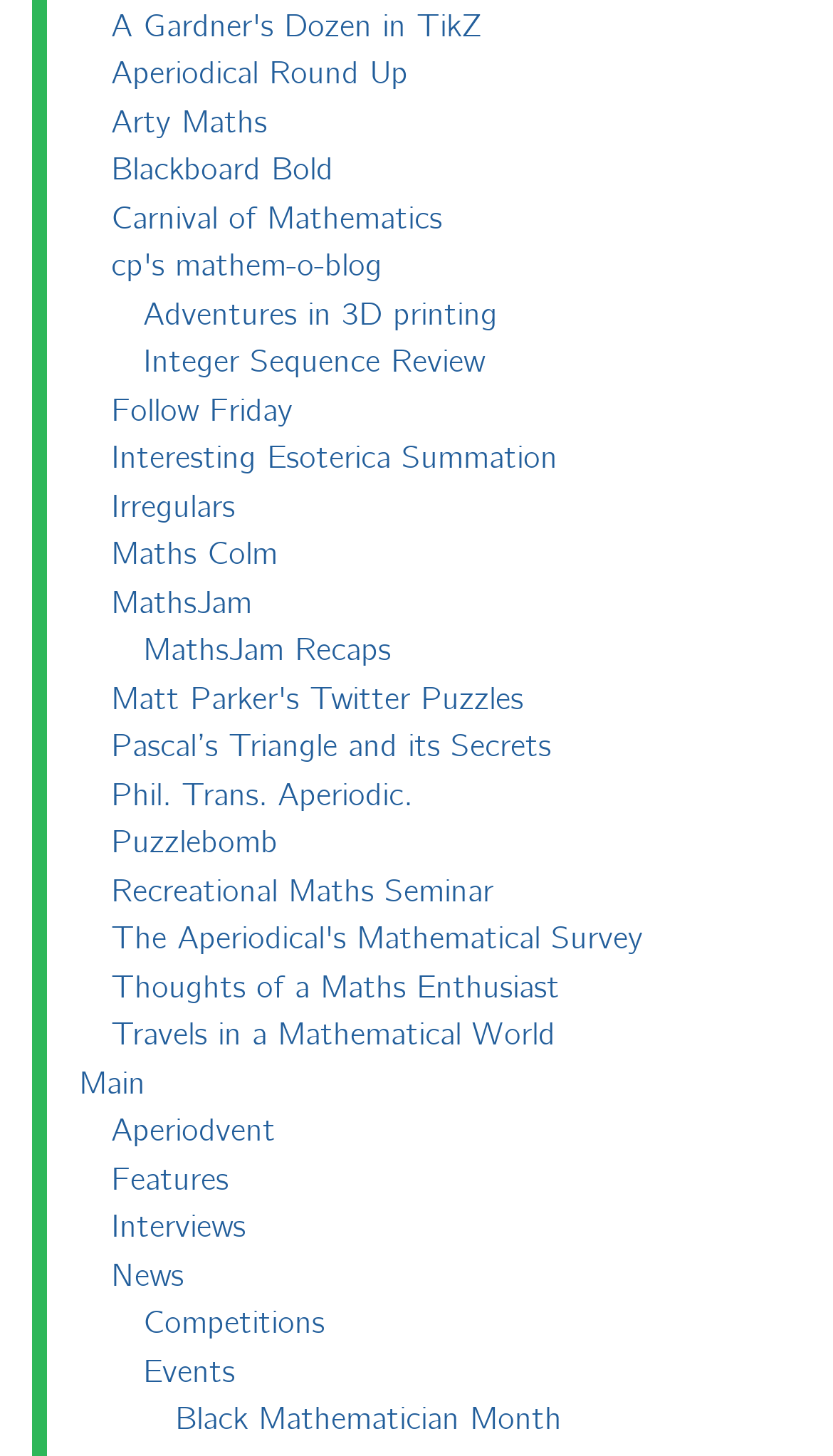Determine the bounding box coordinates for the element that should be clicked to follow this instruction: "Visit A Gardner's Dozen in TikZ". The coordinates should be given as four float numbers between 0 and 1, in the format [left, top, right, bottom].

[0.133, 0.004, 0.579, 0.032]